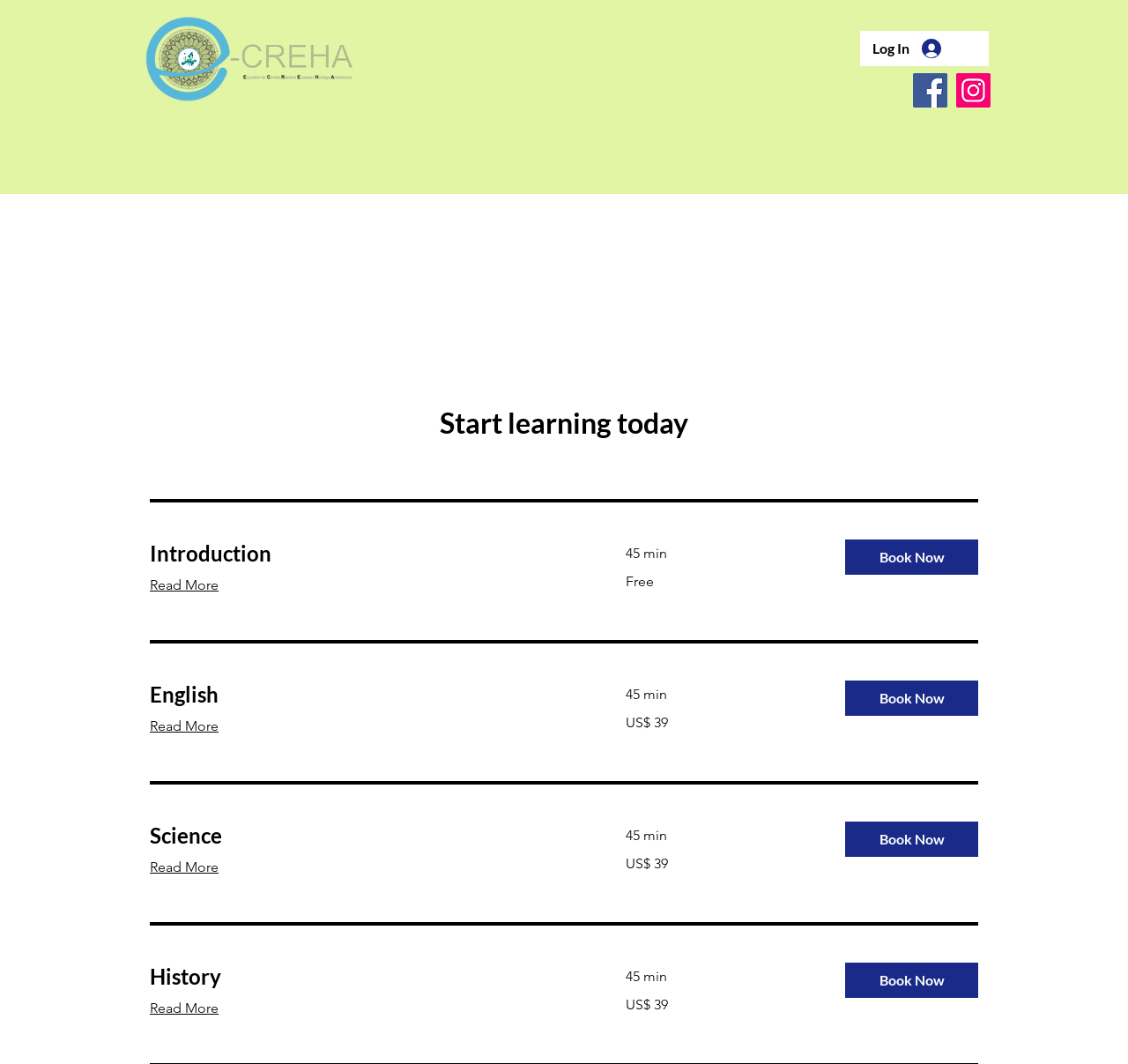What is the duration of each online session?
Based on the screenshot, answer the question with a single word or phrase.

45 min